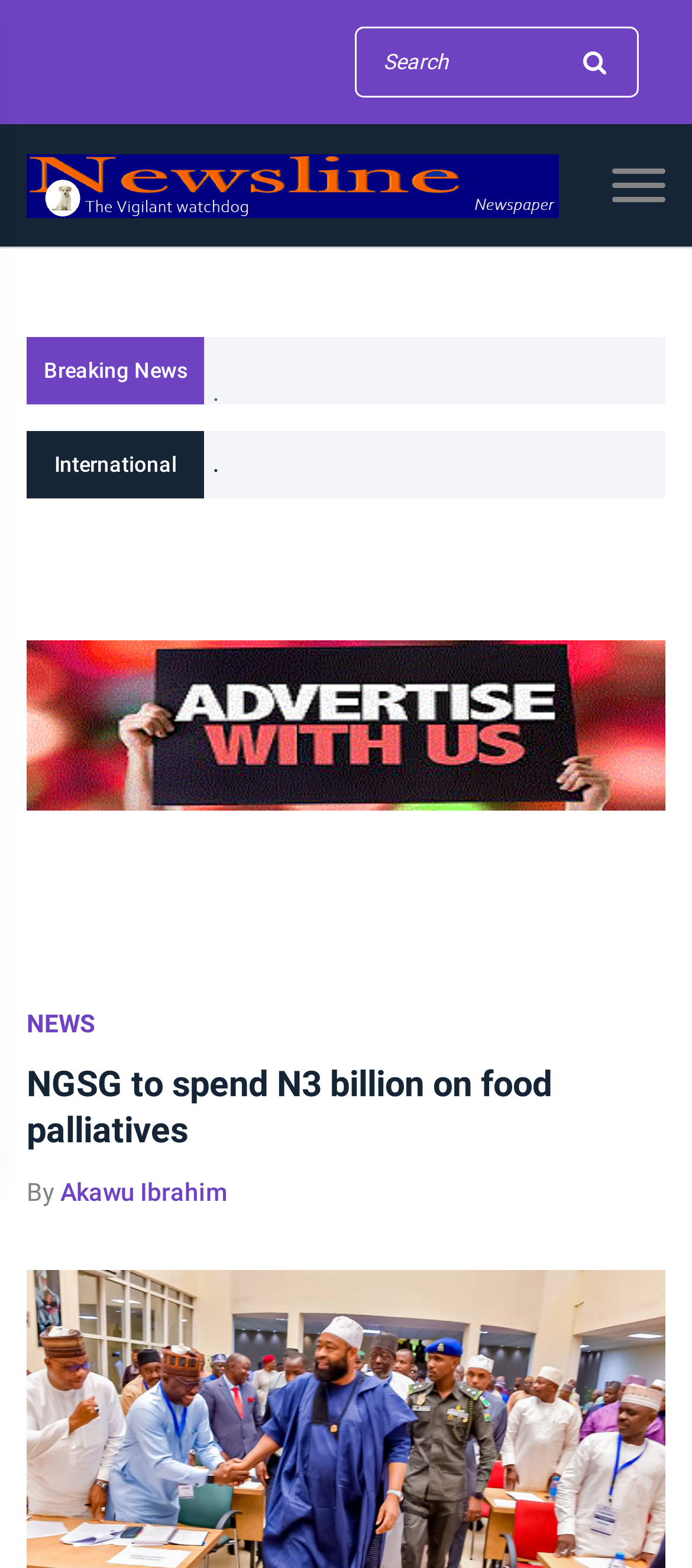Locate the bounding box coordinates of the element that should be clicked to fulfill the instruction: "View international news".

[0.078, 0.288, 0.255, 0.304]